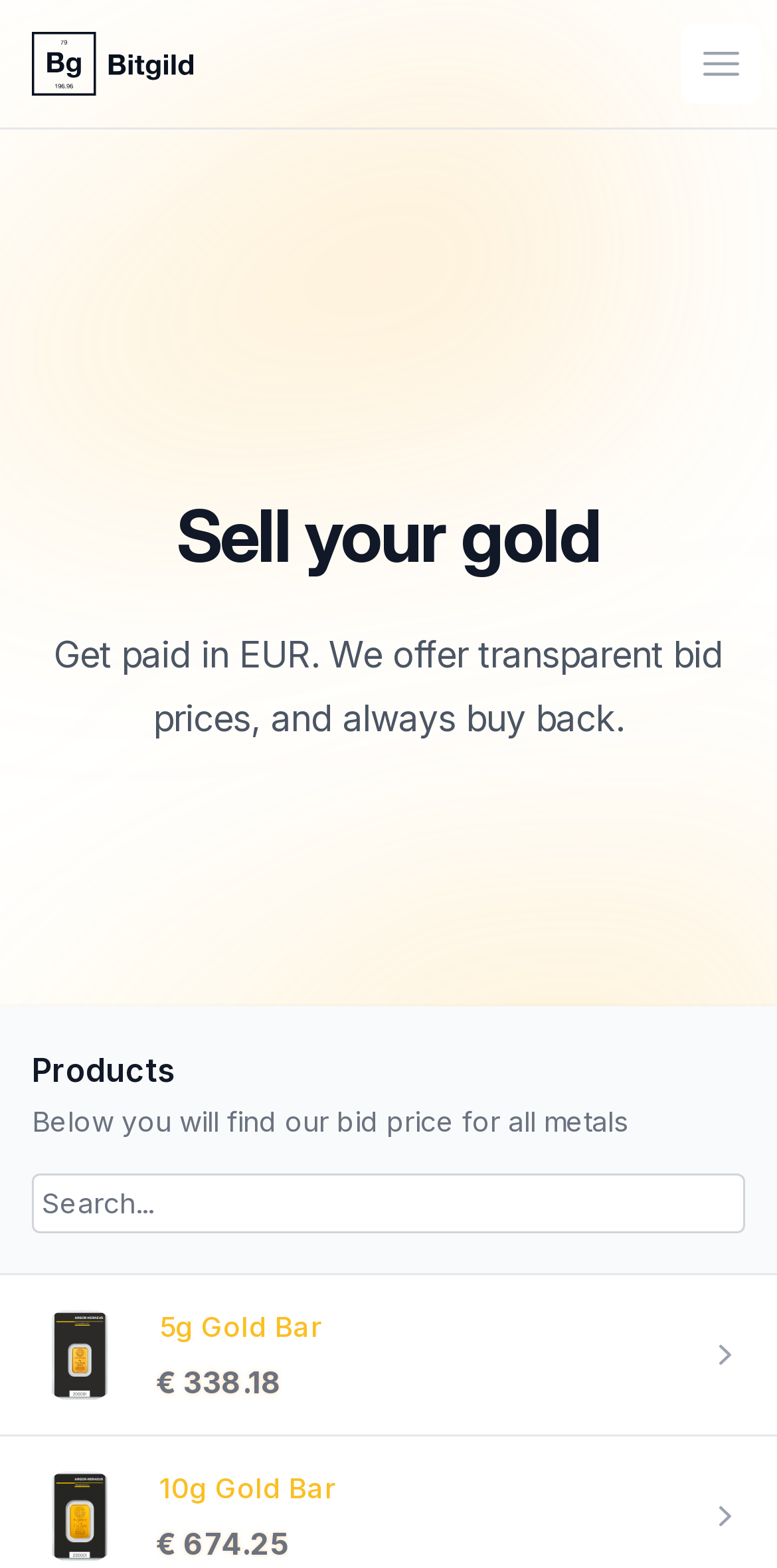What currency is used for payment?
Based on the content of the image, thoroughly explain and answer the question.

The currency used for payment is EUR, as mentioned in the StaticText 'Get paid in EUR. We offer transparent bid prices, and always buy back.' which is located below the main heading.